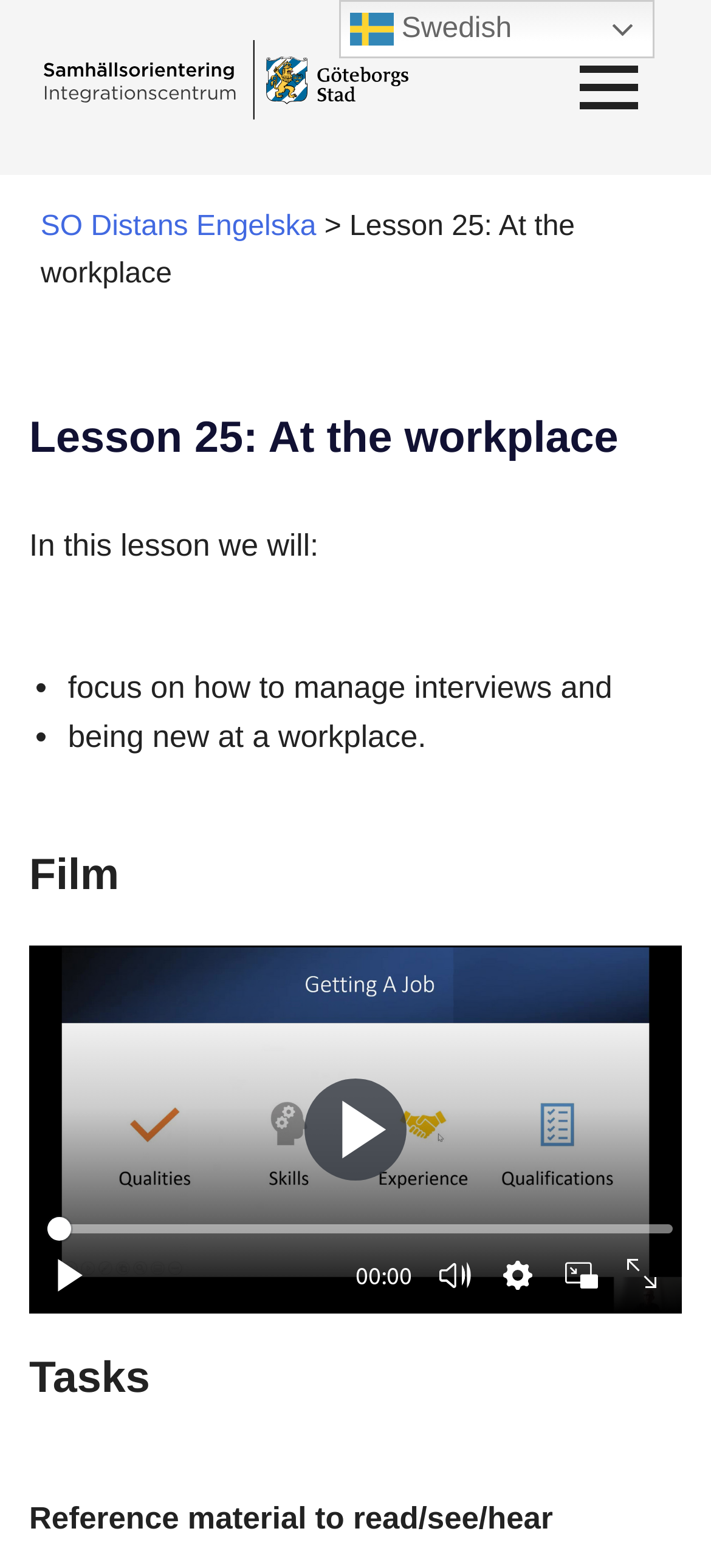How many headings are on this webpage?
Offer a detailed and exhaustive answer to the question.

I counted the number of heading elements on the webpage, which are 'Lesson 25: At the workplace', 'Film', and 'Tasks'. Therefore, there are 3 headings on this webpage.